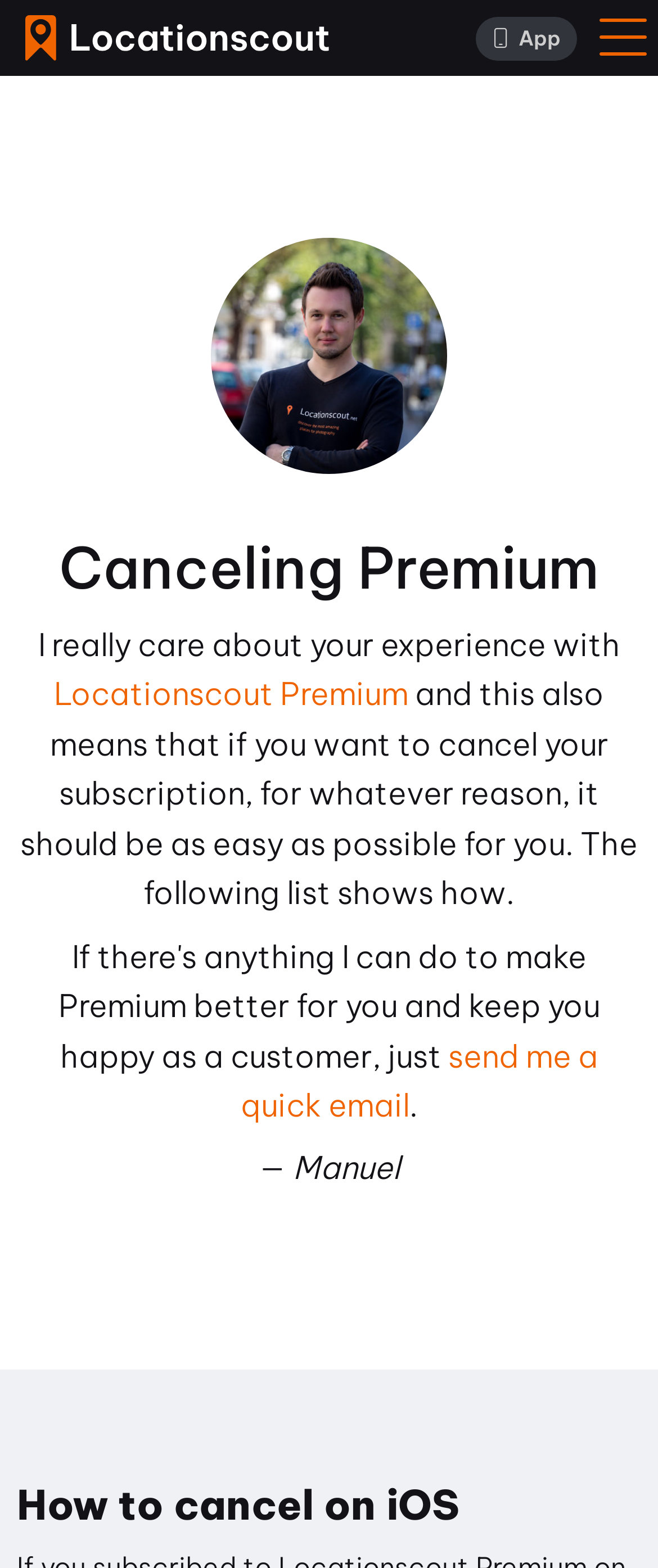Could you please study the image and provide a detailed answer to the question:
What platform is mentioned for canceling premium?

I found the answer by reading the heading element with the text 'How to cancel on iOS' and bounding box coordinates [0.026, 0.942, 0.974, 0.978]. This heading suggests that the webpage provides instructions for canceling premium on the iOS platform.